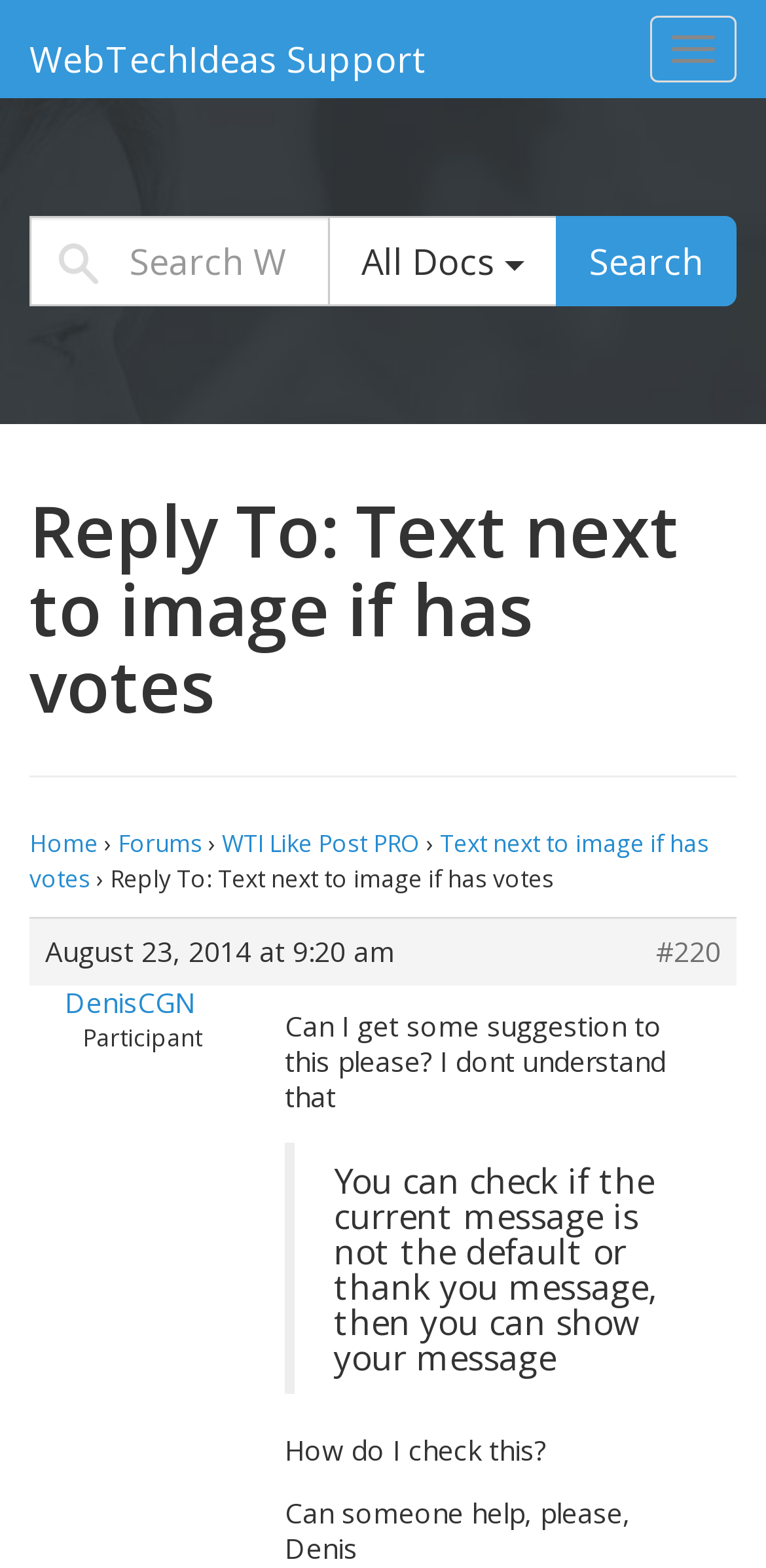Determine the bounding box coordinates of the region that needs to be clicked to achieve the task: "Reply to the post".

[0.856, 0.596, 0.941, 0.618]